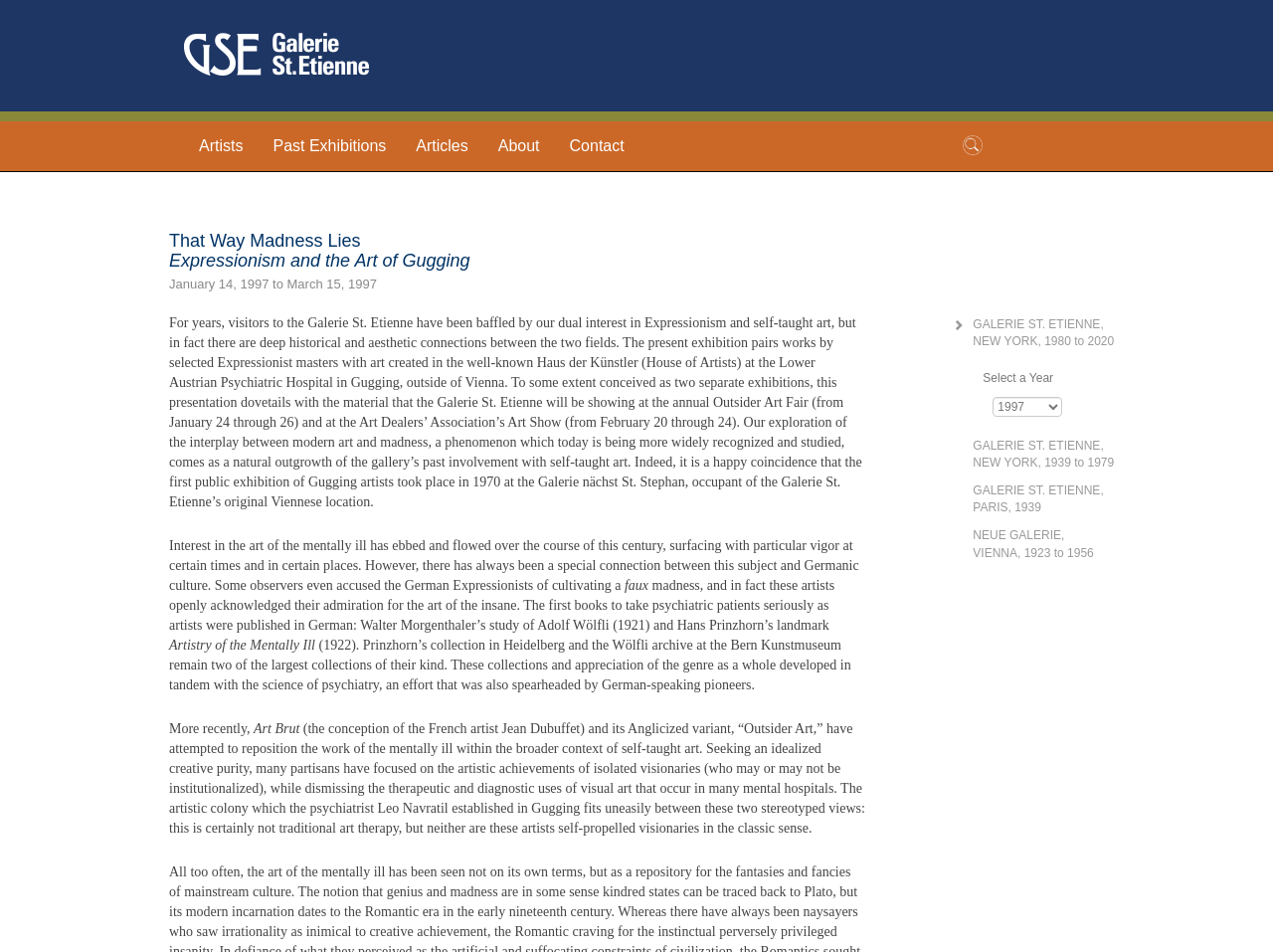Can you identify the bounding box coordinates of the clickable region needed to carry out this instruction: 'Go to Artists page'? The coordinates should be four float numbers within the range of 0 to 1, stated as [left, top, right, bottom].

[0.145, 0.127, 0.203, 0.18]